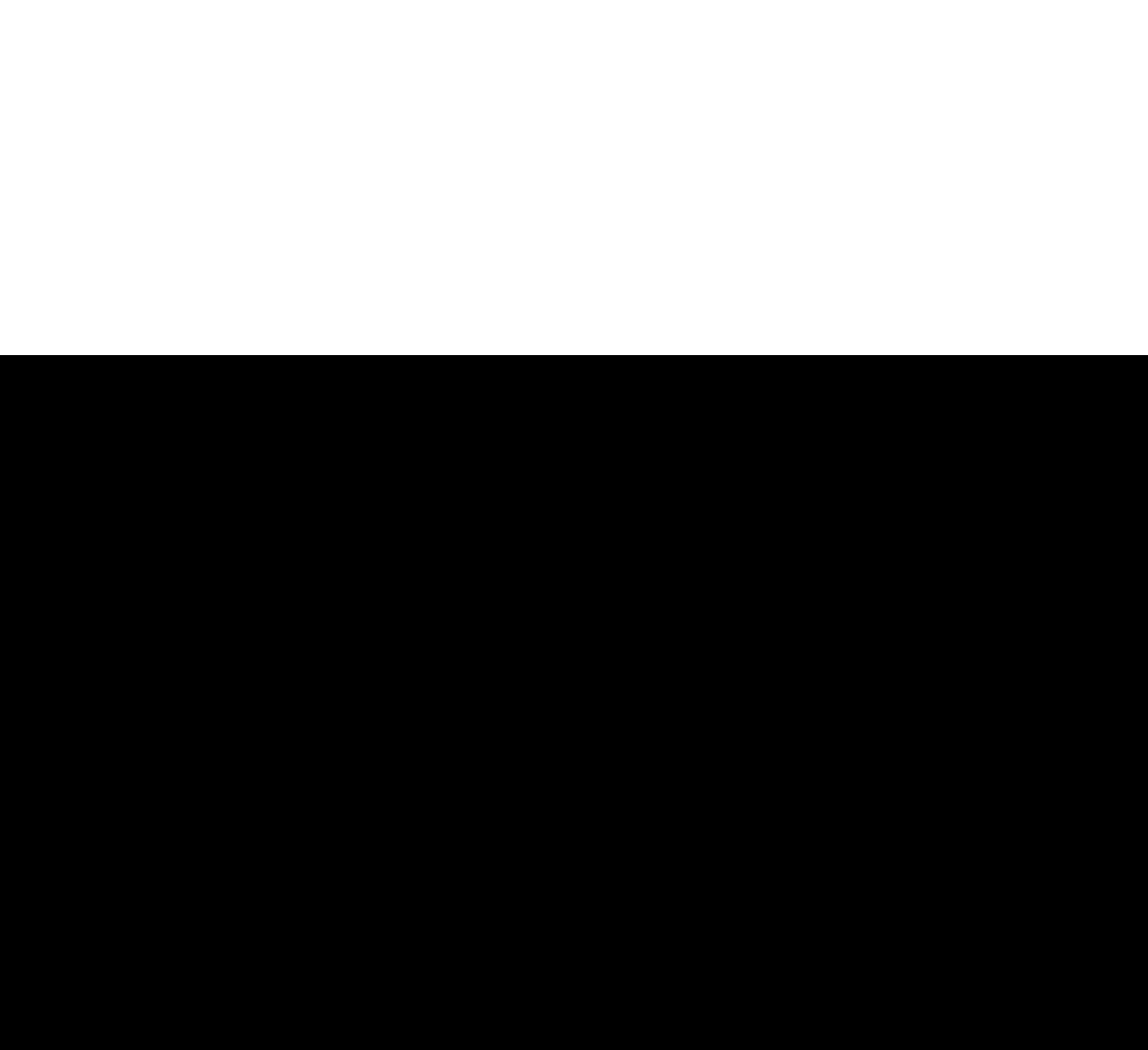What services are offered related to vehicles?
Refer to the image and respond with a one-word or short-phrase answer.

Leasing, Rent, Insurance